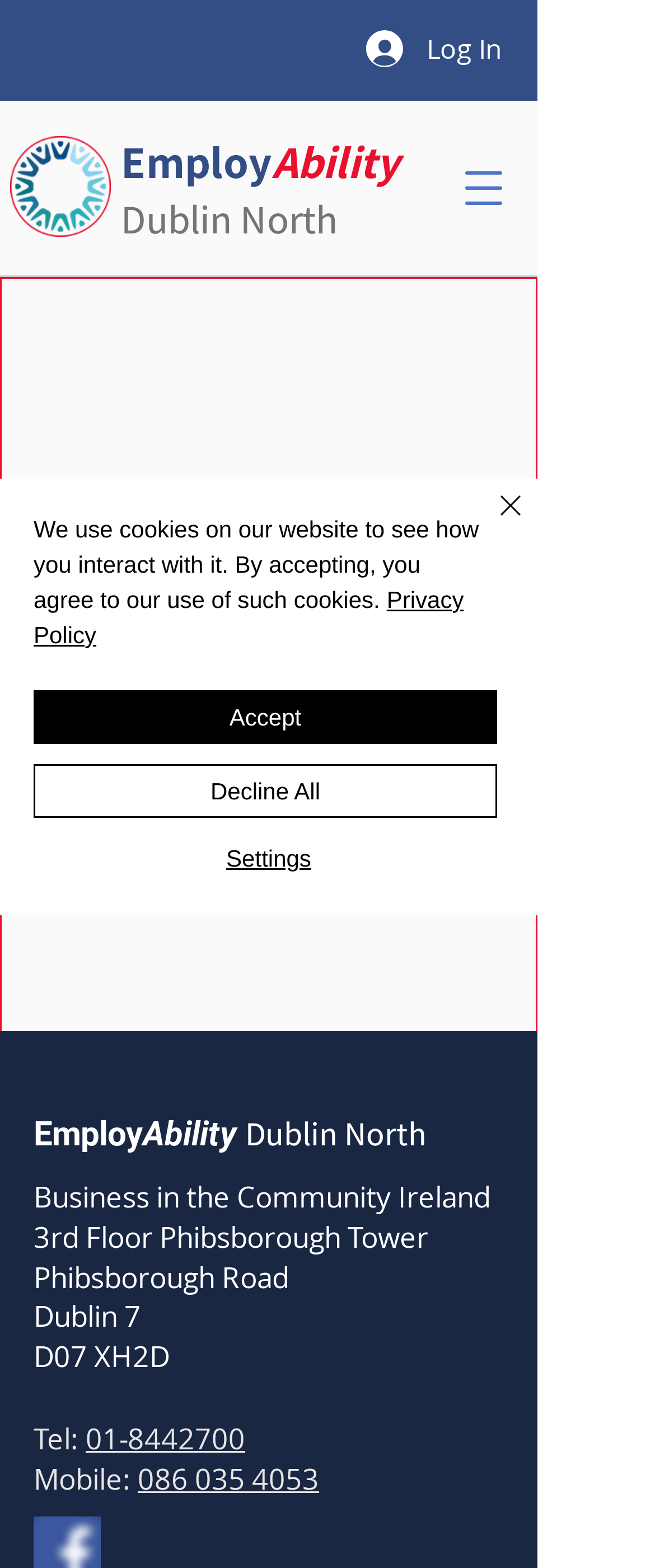Pinpoint the bounding box coordinates of the area that must be clicked to complete this instruction: "Email us".

[0.0, 0.533, 0.41, 0.584]